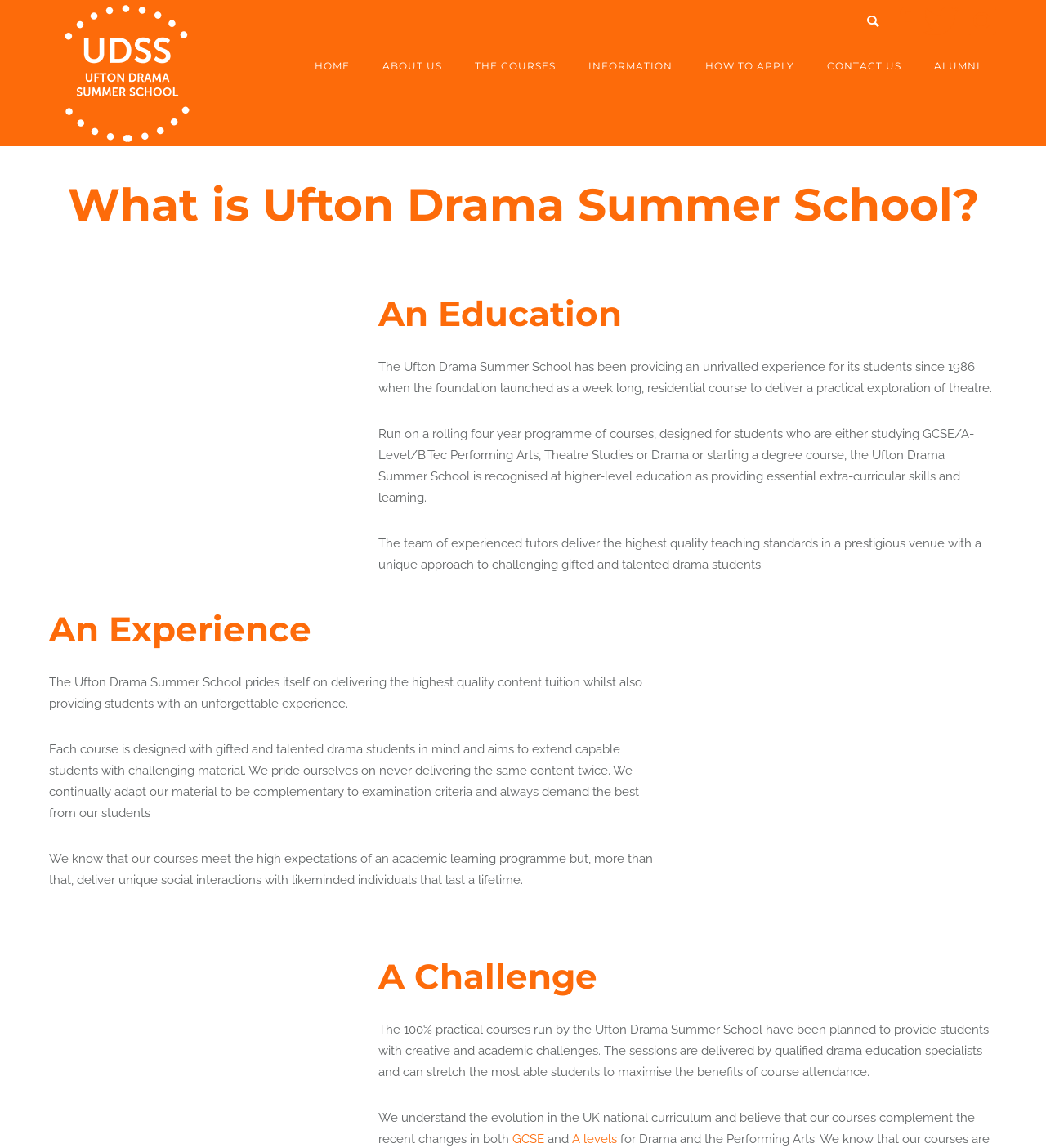Please identify the coordinates of the bounding box that should be clicked to fulfill this instruction: "Visit the HOME page".

[0.285, 0.052, 0.35, 0.063]